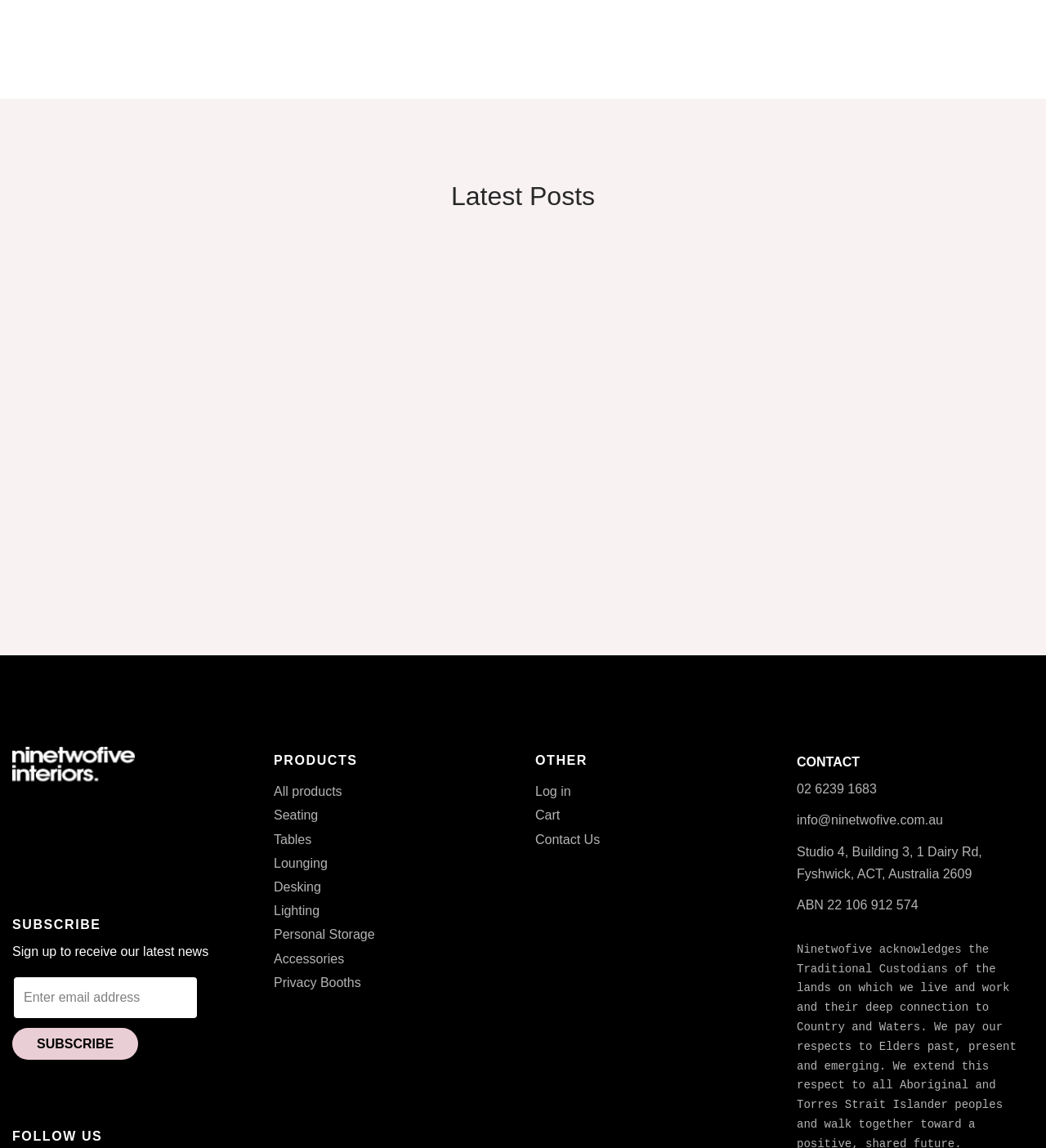What is the email address for contact?
Please provide a comprehensive answer based on the information in the image.

I found the email address under the 'CONTACT' heading, which is 'info@ninetwofive.com.au'.